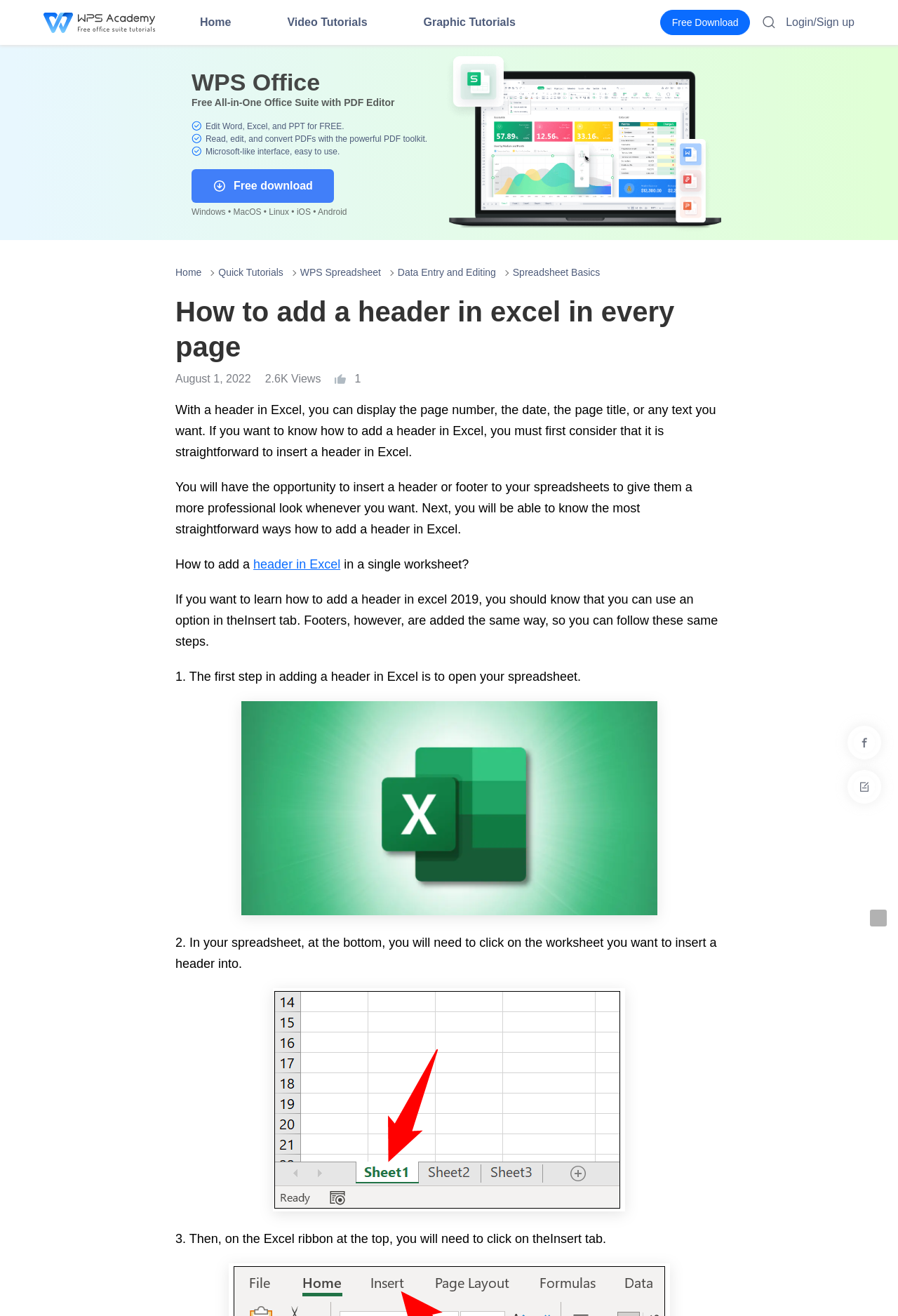Predict the bounding box of the UI element that fits this description: "Video Tutorials".

[0.289, 0.0, 0.44, 0.034]